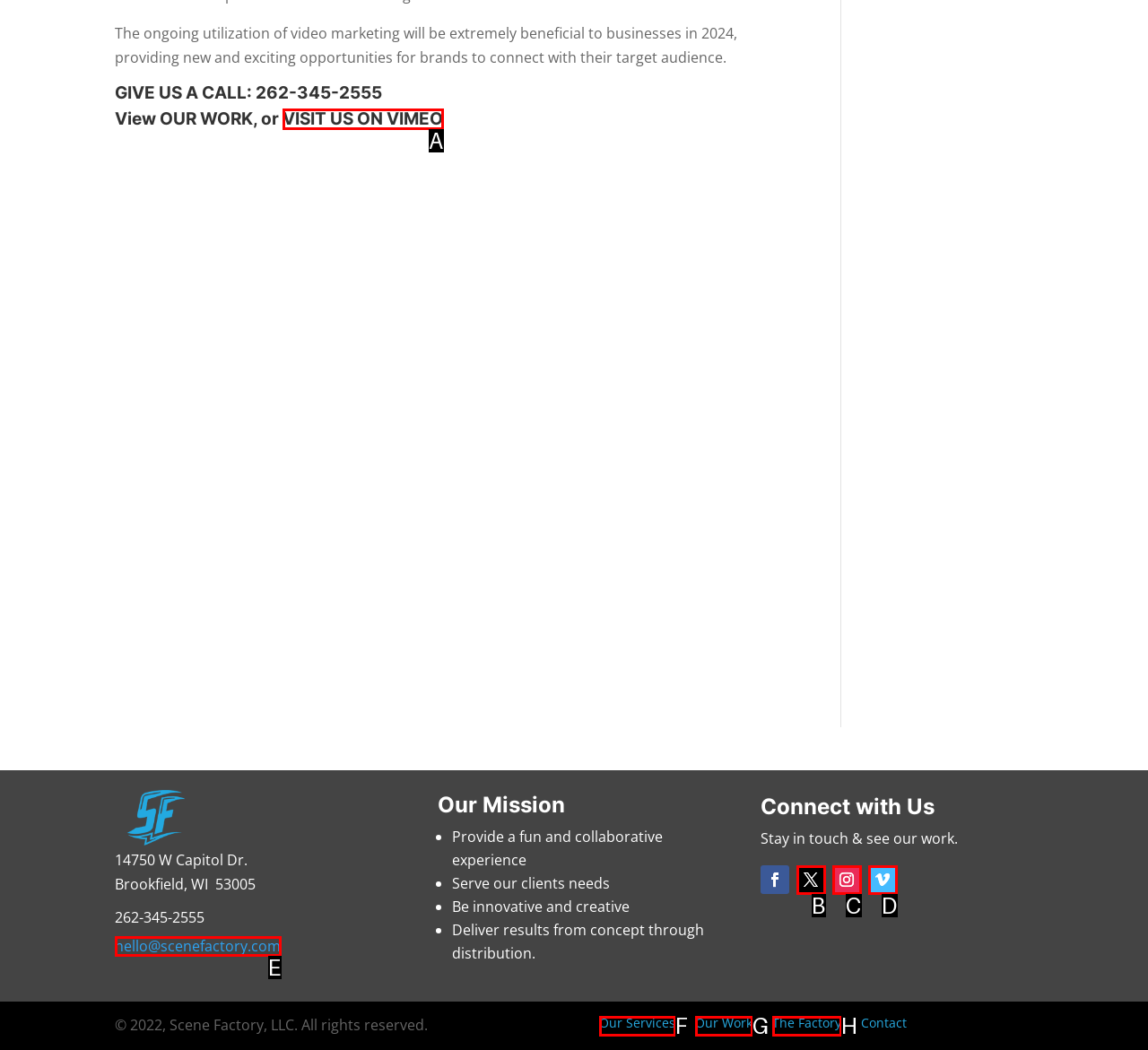Please provide the letter of the UI element that best fits the following description: VISIT US ON VIMEO
Respond with the letter from the given choices only.

A